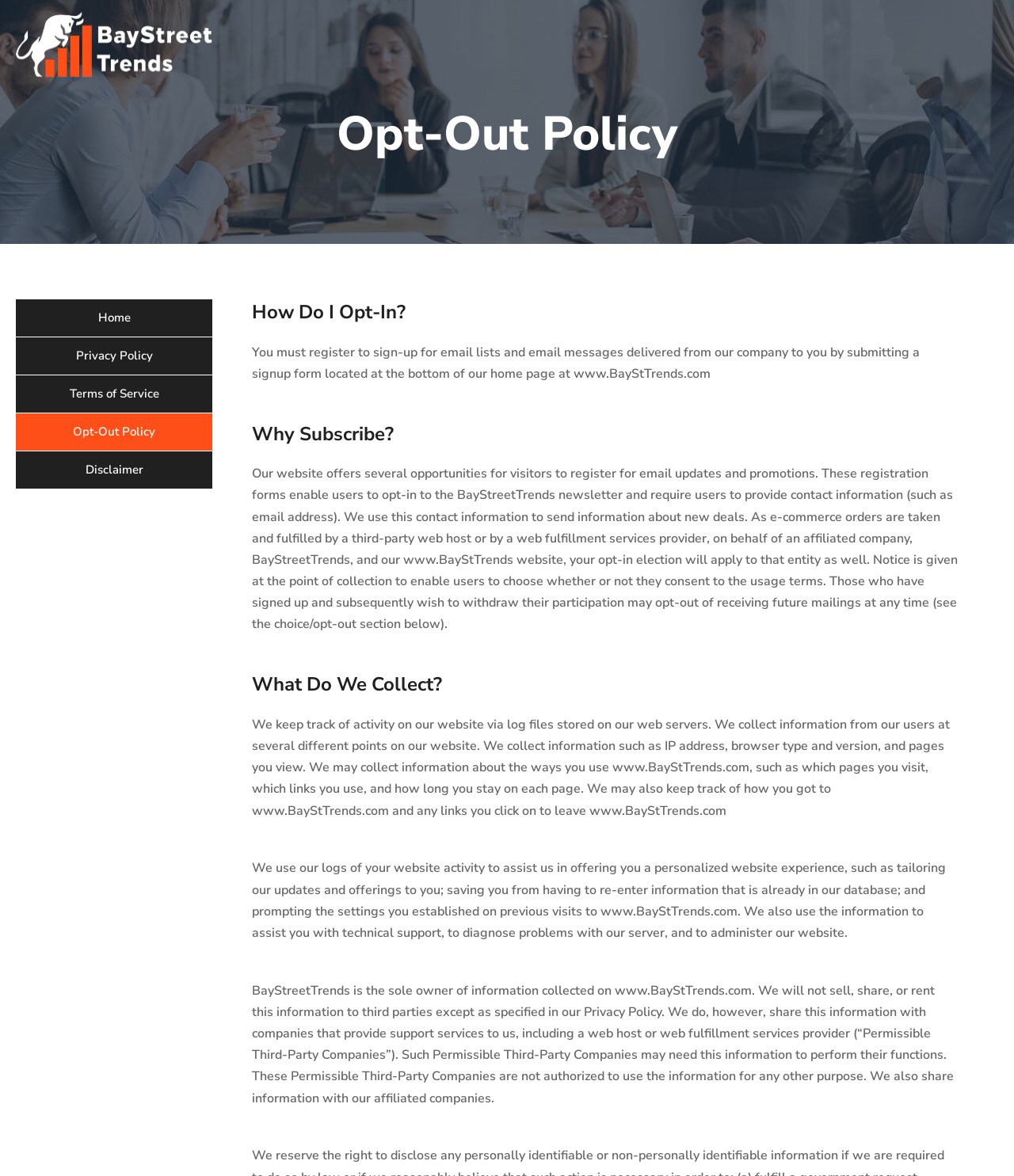Provide the bounding box coordinates of the HTML element described as: "Privacy Policy". The bounding box coordinates should be four float numbers between 0 and 1, i.e., [left, top, right, bottom].

[0.016, 0.287, 0.209, 0.319]